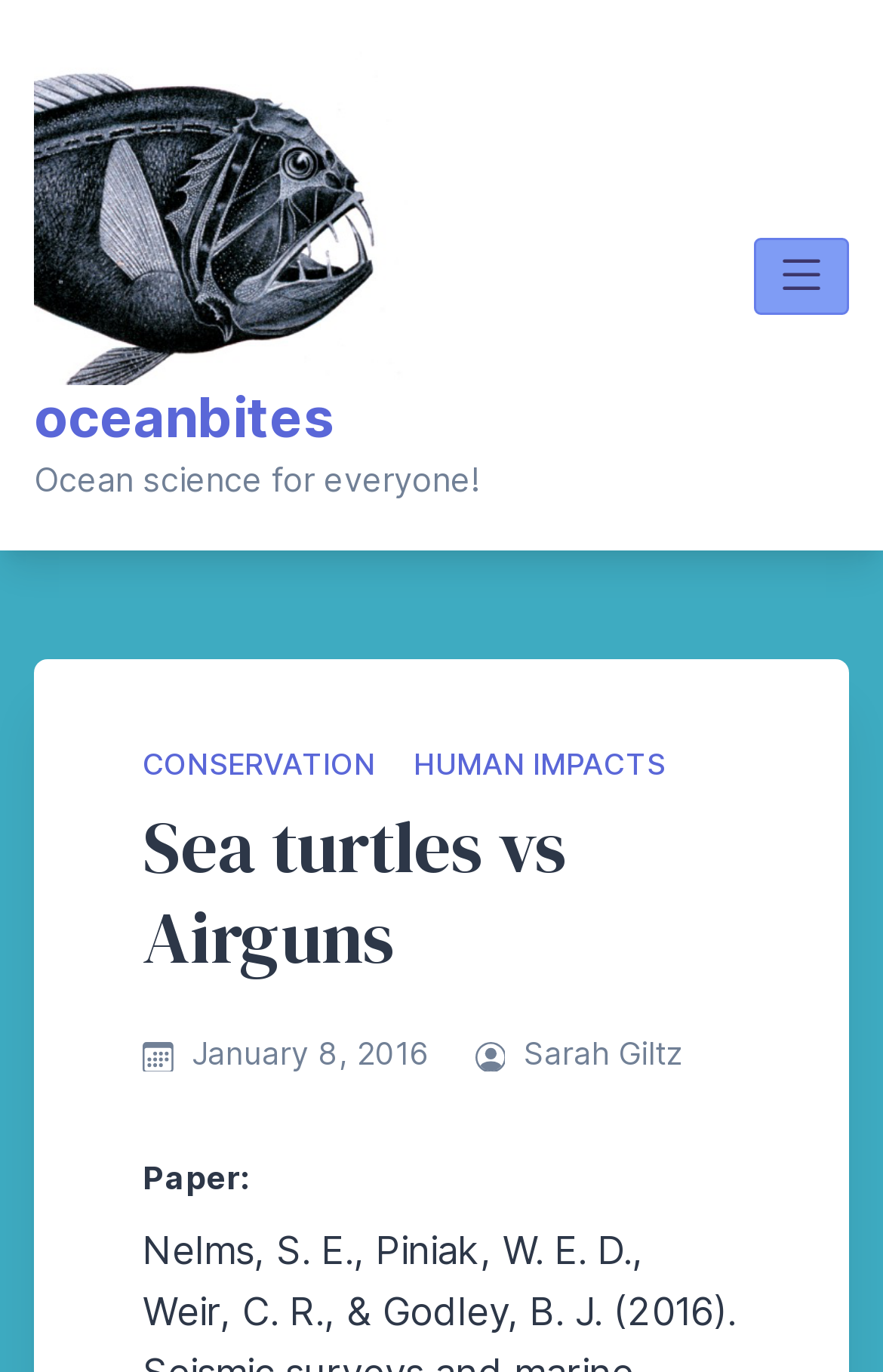Bounding box coordinates are specified in the format (top-left x, top-left y, bottom-right x, bottom-right y). All values are floating point numbers bounded between 0 and 1. Please provide the bounding box coordinate of the region this sentence describes: oceanbites

[0.038, 0.281, 0.379, 0.329]